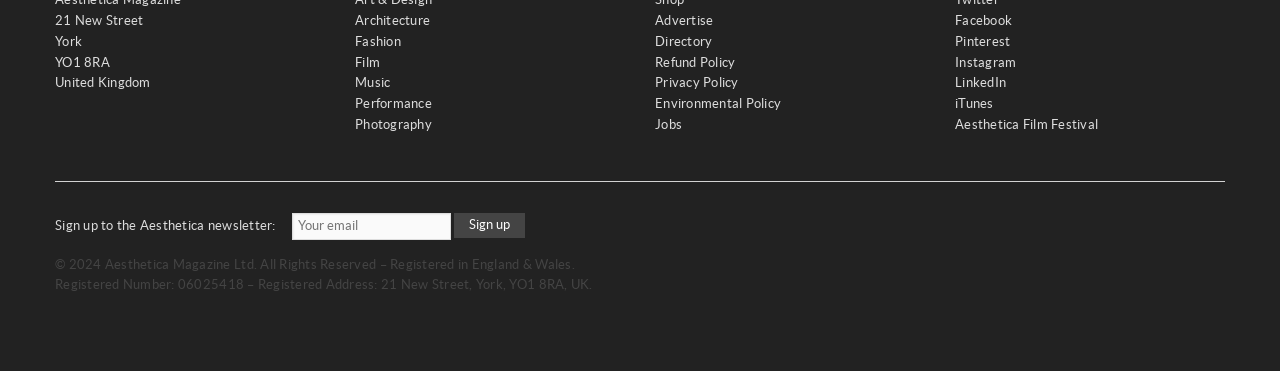What is the company's registered number?
Refer to the image and provide a detailed answer to the question.

The company's registered number can be found at the bottom of the webpage, in the section that lists the company's details. The registered number is '06025418', which is mentioned along with the registered address.